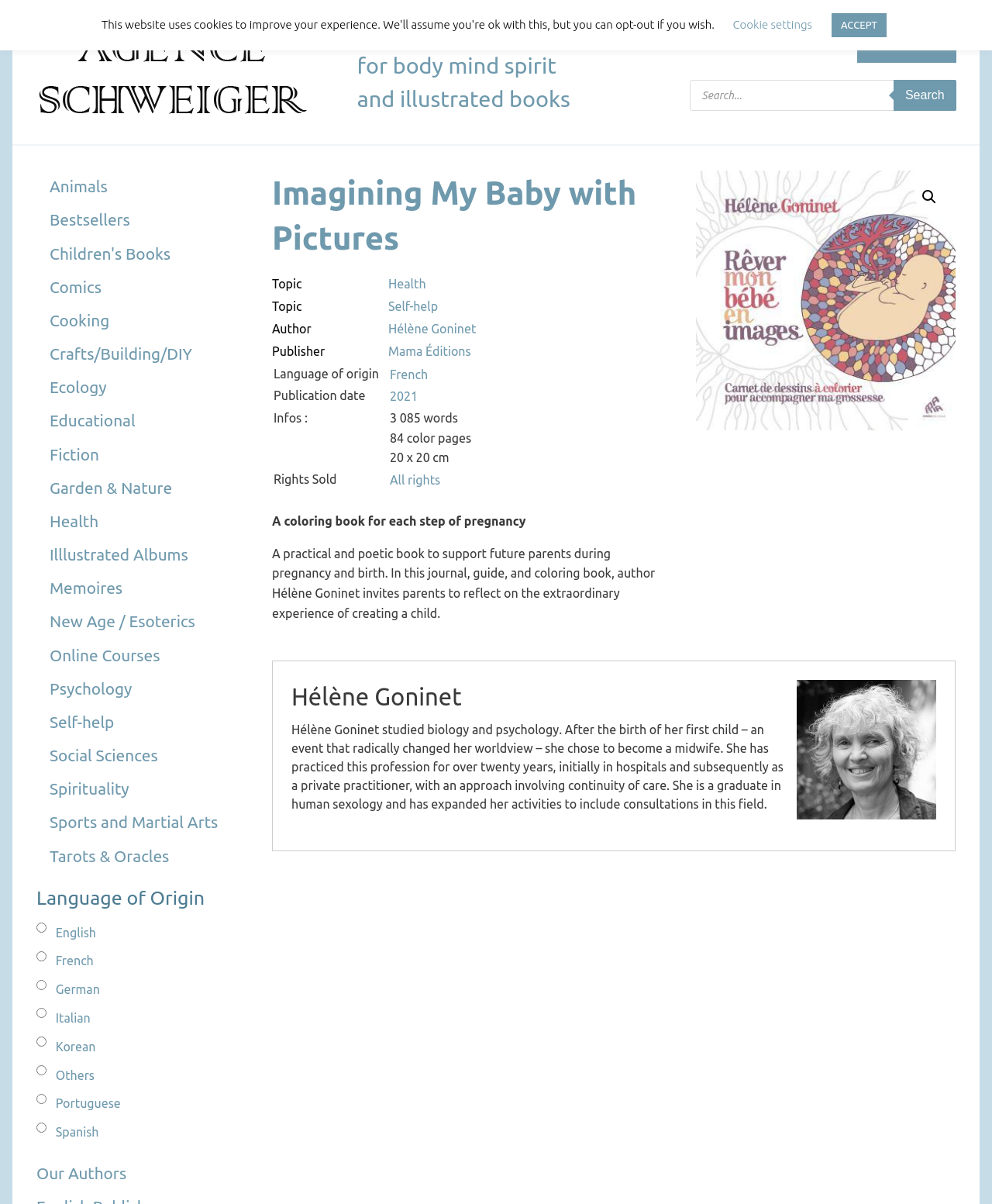Using the element description Login | Register, predict the bounding box coordinates for the UI element. Provide the coordinates in (top-left x, top-left y, bottom-right x, bottom-right y) format with values ranging from 0 to 1.

[0.864, 0.023, 0.964, 0.052]